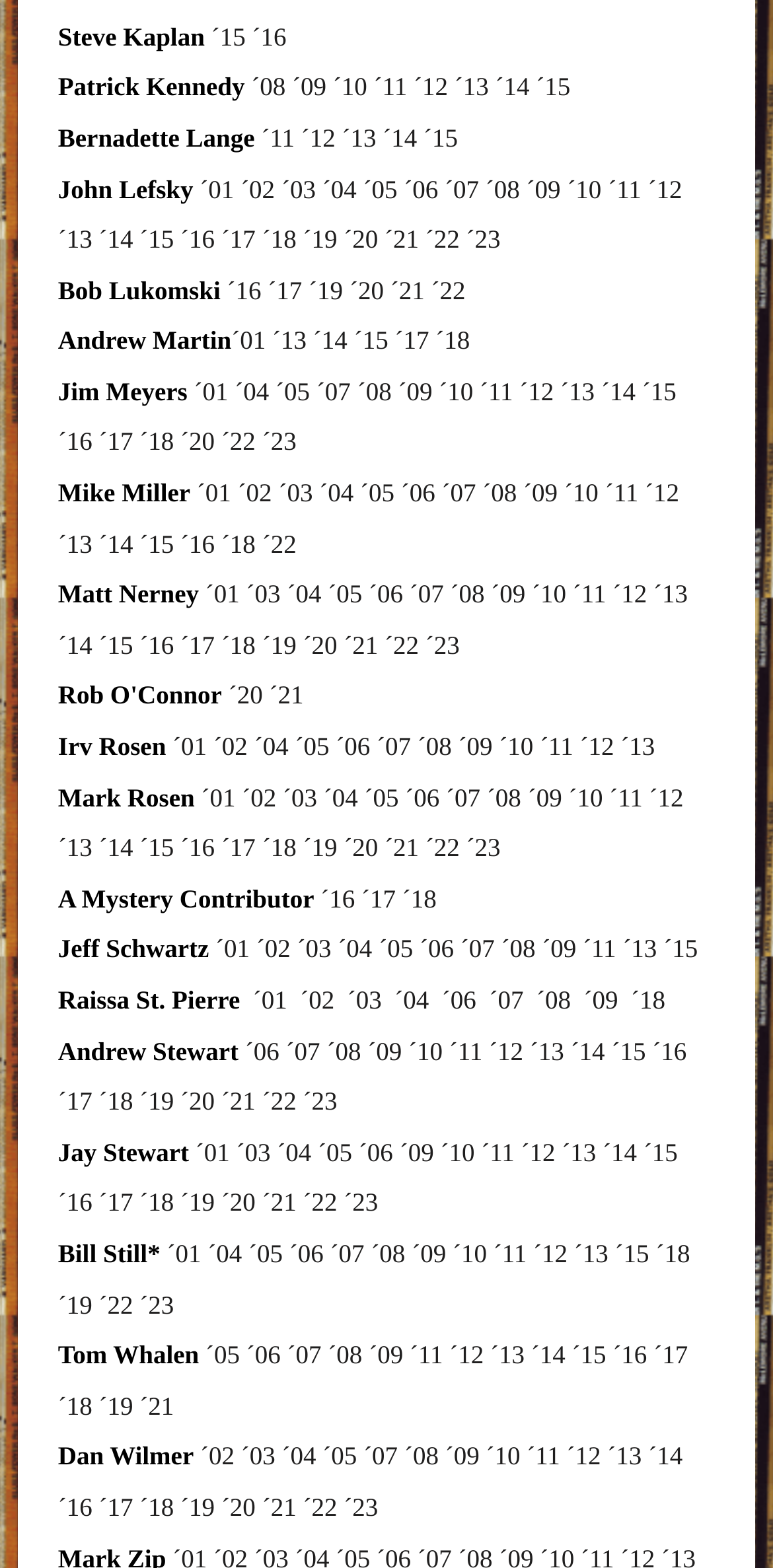Show me the bounding box coordinates of the clickable region to achieve the task as per the instruction: "Visit Paranormality Radio".

None